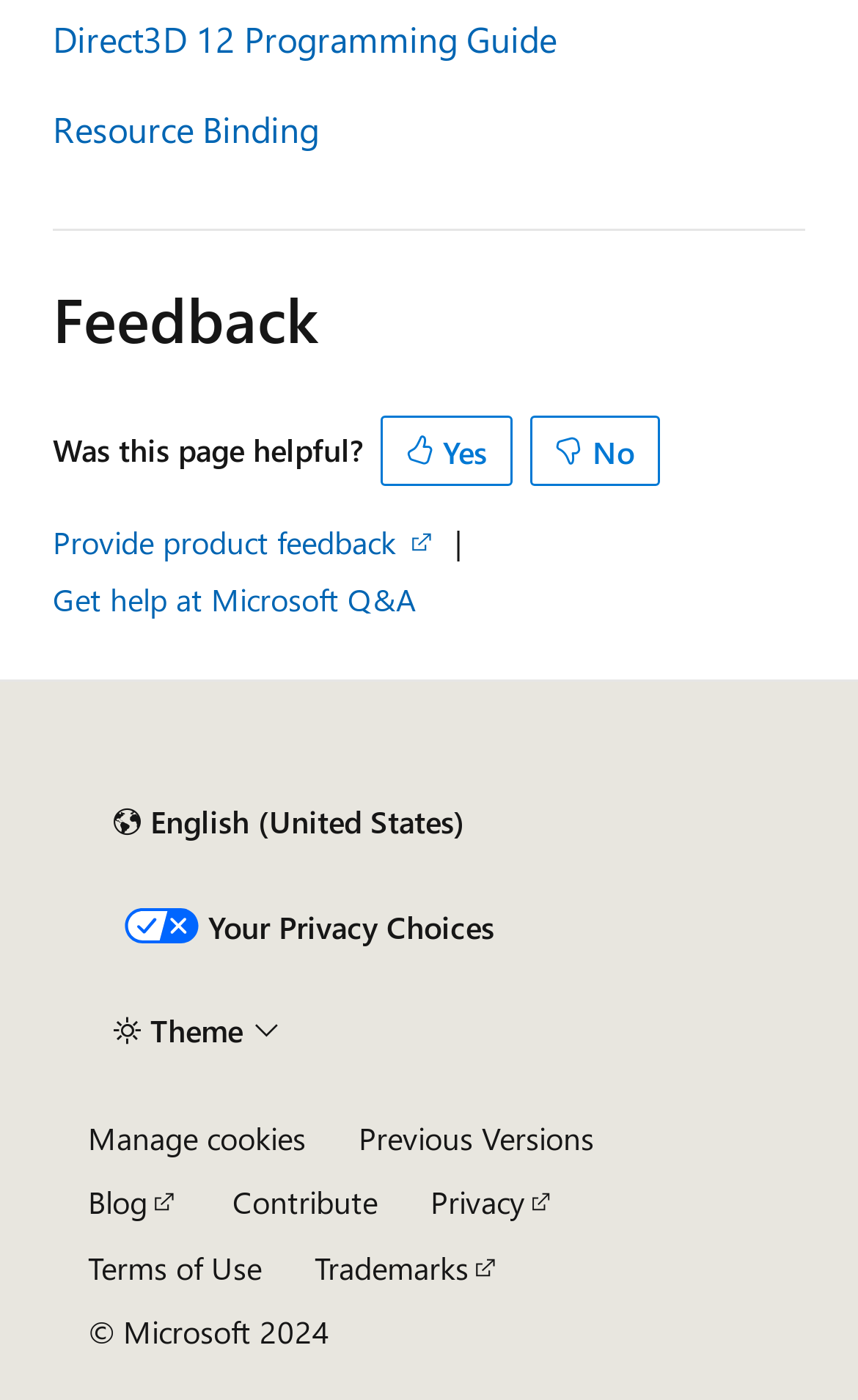Find the bounding box coordinates of the clickable element required to execute the following instruction: "Click on the 'Direct3D 12 Programming Guide' link". Provide the coordinates as four float numbers between 0 and 1, i.e., [left, top, right, bottom].

[0.062, 0.011, 0.649, 0.044]